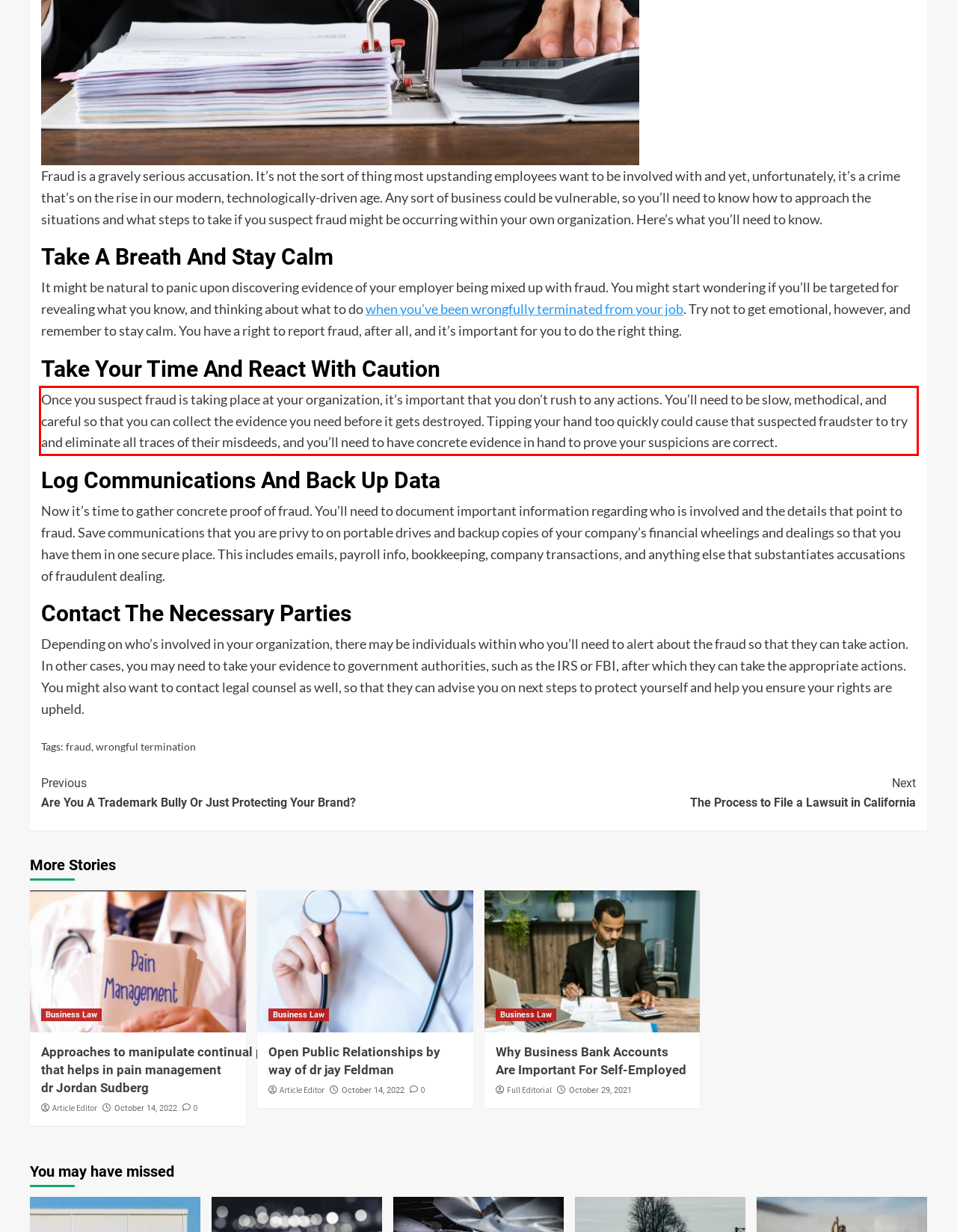In the screenshot of the webpage, find the red bounding box and perform OCR to obtain the text content restricted within this red bounding box.

Once you suspect fraud is taking place at your organization, it’s important that you don’t rush to any actions. You’ll need to be slow, methodical, and careful so that you can collect the evidence you need before it gets destroyed. Tipping your hand too quickly could cause that suspected fraudster to try and eliminate all traces of their misdeeds, and you’ll need to have concrete evidence in hand to prove your suspicions are correct.